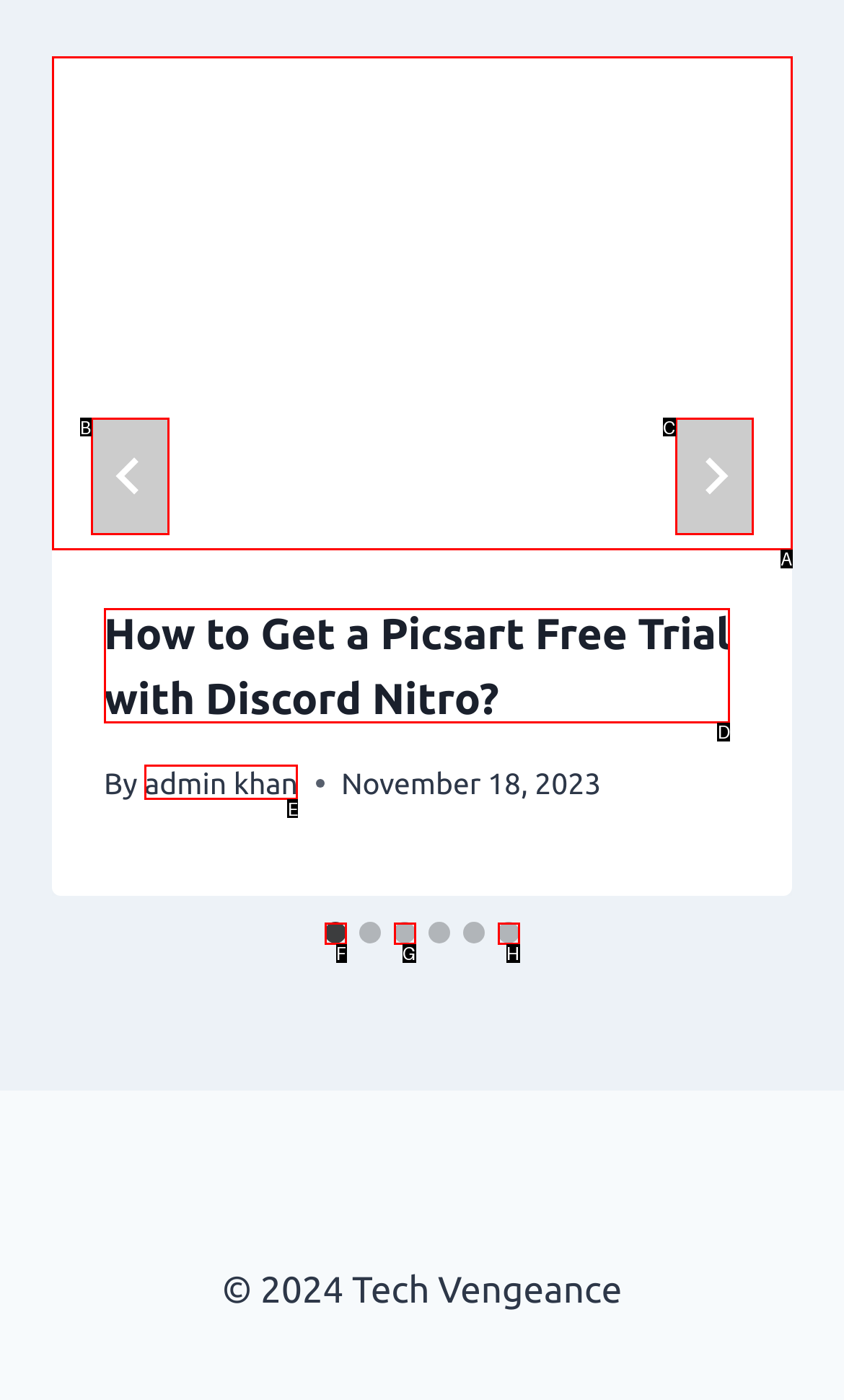Determine which UI element matches this description: admin khan
Reply with the appropriate option's letter.

E